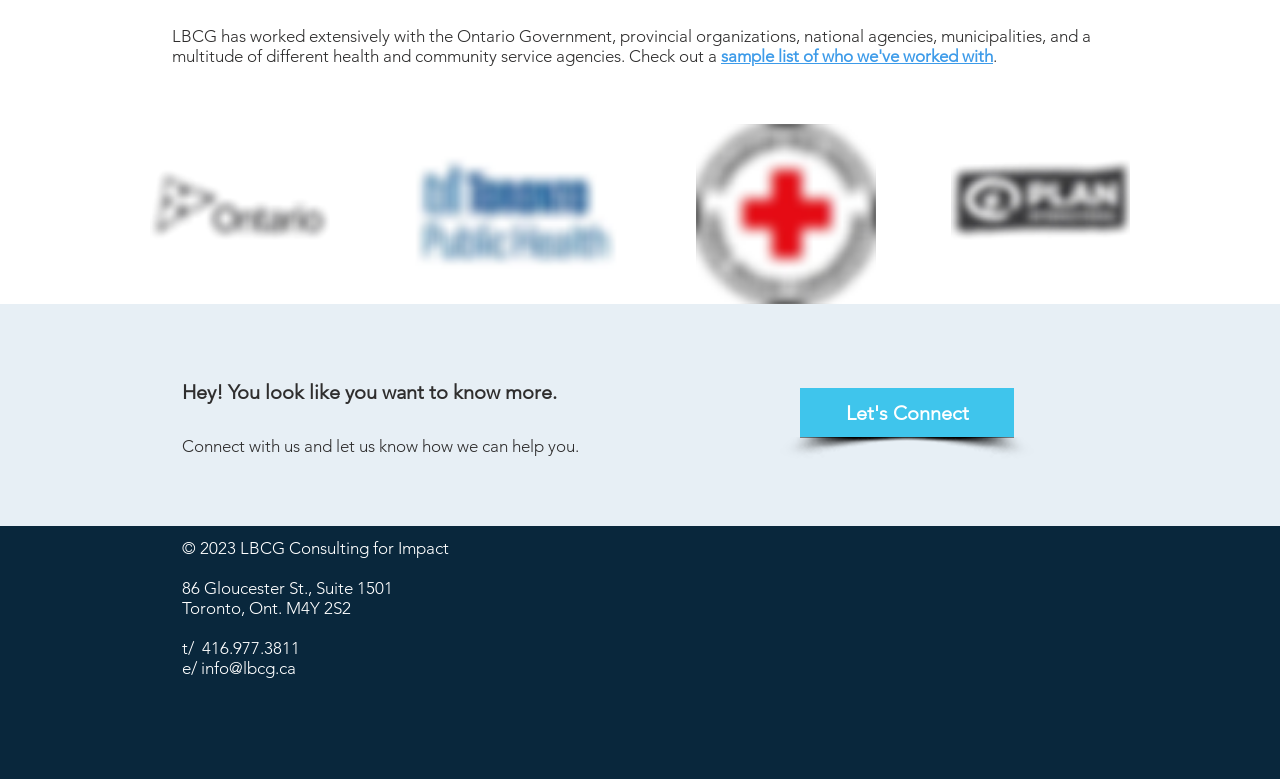What is the main purpose of LBCG Consulting?
Please ensure your answer is as detailed and informative as possible.

Based on the webpage content, it appears that LBCG Consulting is a consulting firm that works with various organizations, including government agencies and health service providers, to achieve a positive impact. The phrase 'Consulting for Impact' is not explicitly mentioned on the webpage, but it can be inferred from the context and the types of clients they work with.